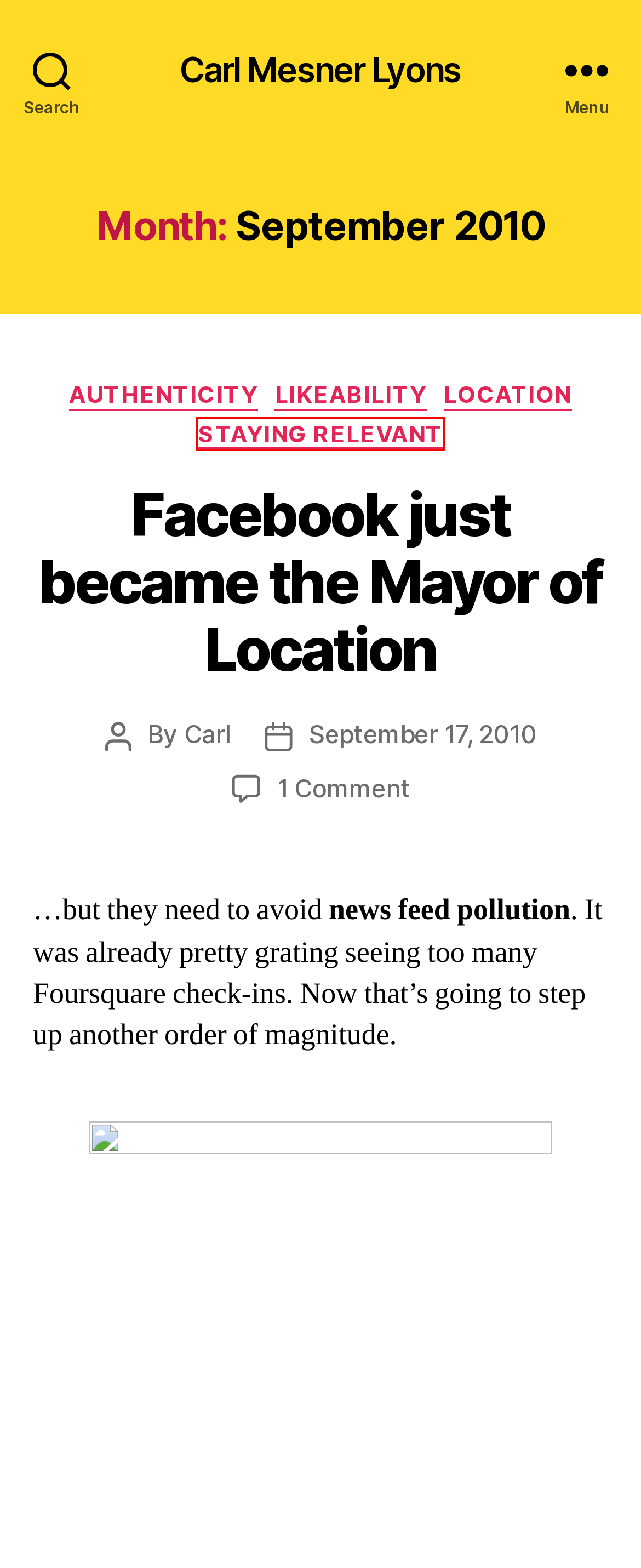Inspect the provided webpage screenshot, concentrating on the element within the red bounding box. Select the description that best represents the new webpage after you click the highlighted element. Here are the candidates:
A. likeability – Carl Mesner Lyons
B. Carl – Carl Mesner Lyons
C. staying relevant – Carl Mesner Lyons
D. authenticity – Carl Mesner Lyons
E. location – Carl Mesner Lyons
F. Carl Mesner Lyons
G. Facebook just became the Mayor of Location – Carl Mesner Lyons
H. October 2016 – Carl Mesner Lyons

C